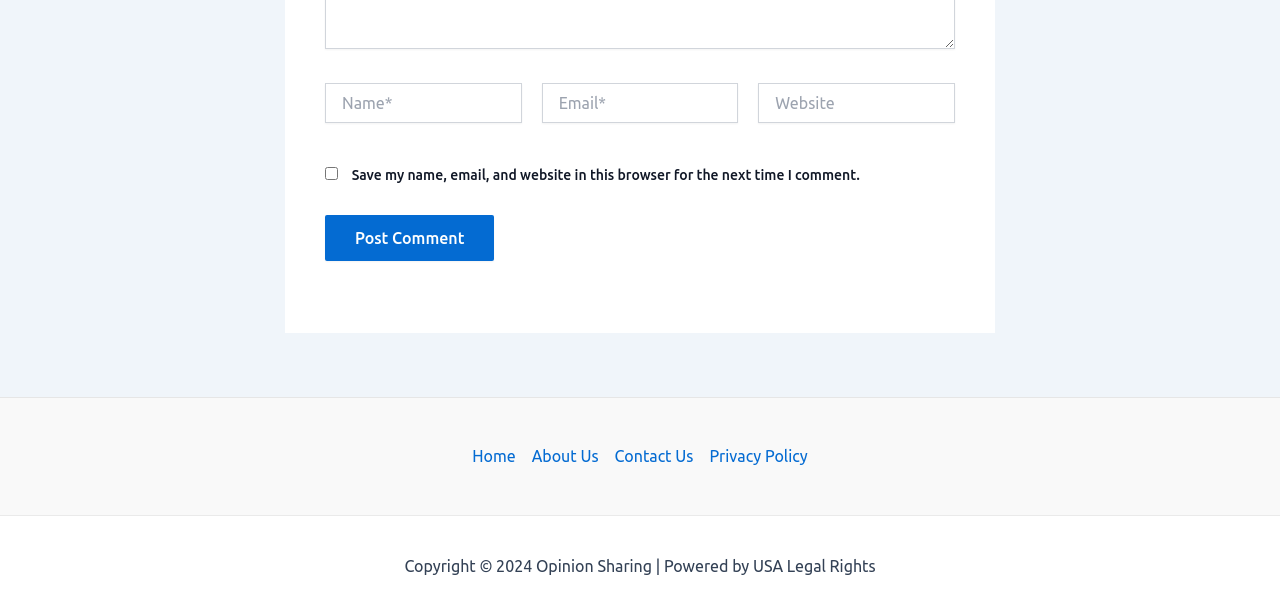Can you find the bounding box coordinates for the element to click on to achieve the instruction: "Enter your name"?

[0.254, 0.135, 0.408, 0.2]